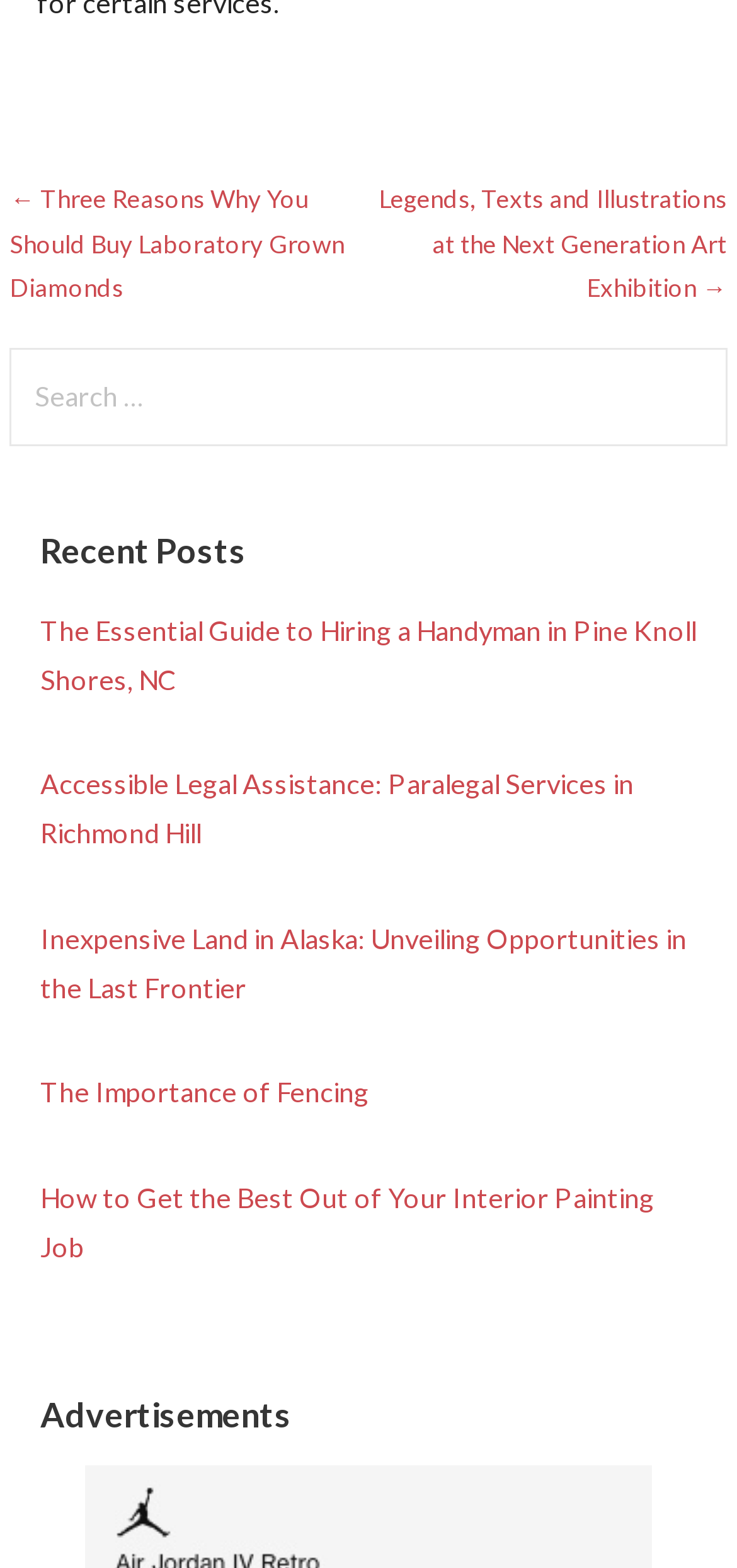Specify the bounding box coordinates of the element's area that should be clicked to execute the given instruction: "Check Advertisements". The coordinates should be four float numbers between 0 and 1, i.e., [left, top, right, bottom].

[0.055, 0.887, 0.945, 0.918]